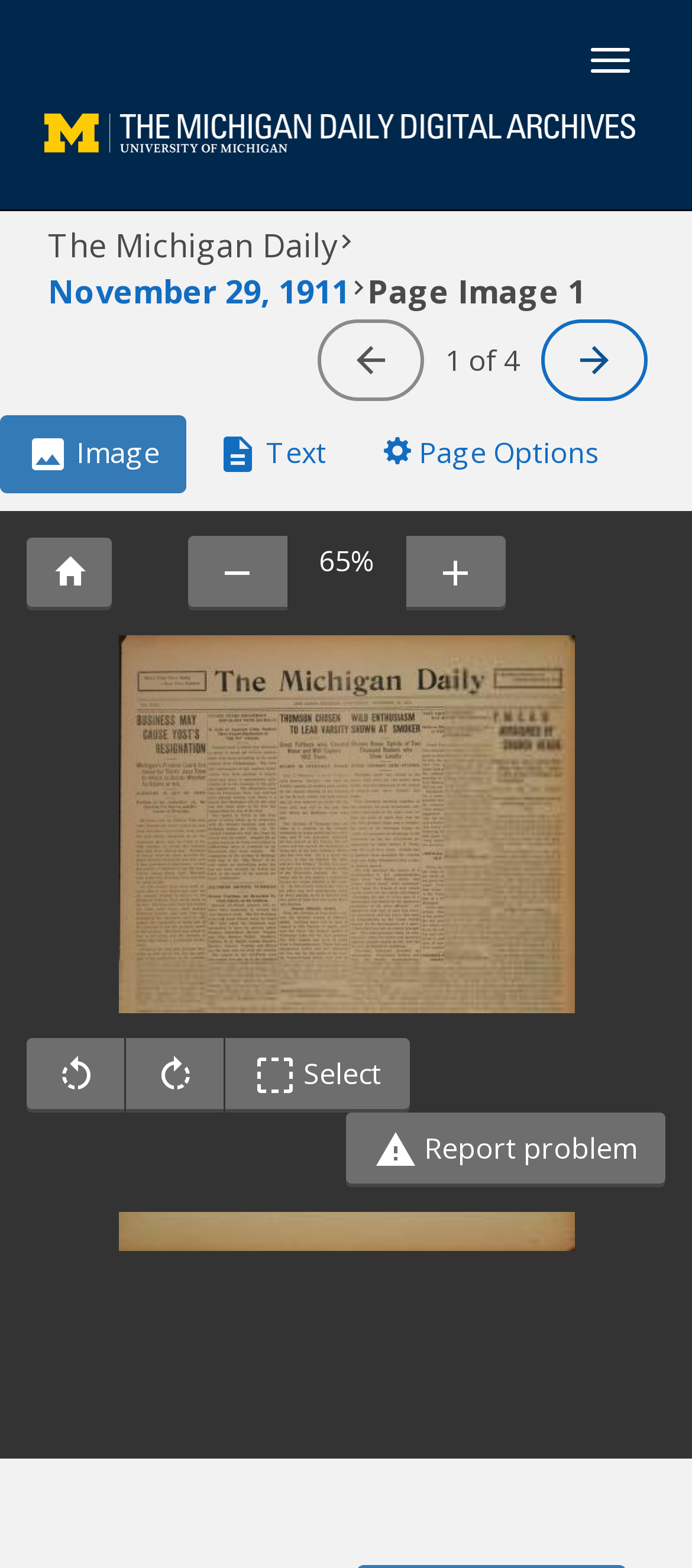Find the bounding box coordinates for the area that should be clicked to accomplish the instruction: "View November 29, 1911".

[0.069, 0.167, 0.505, 0.204]